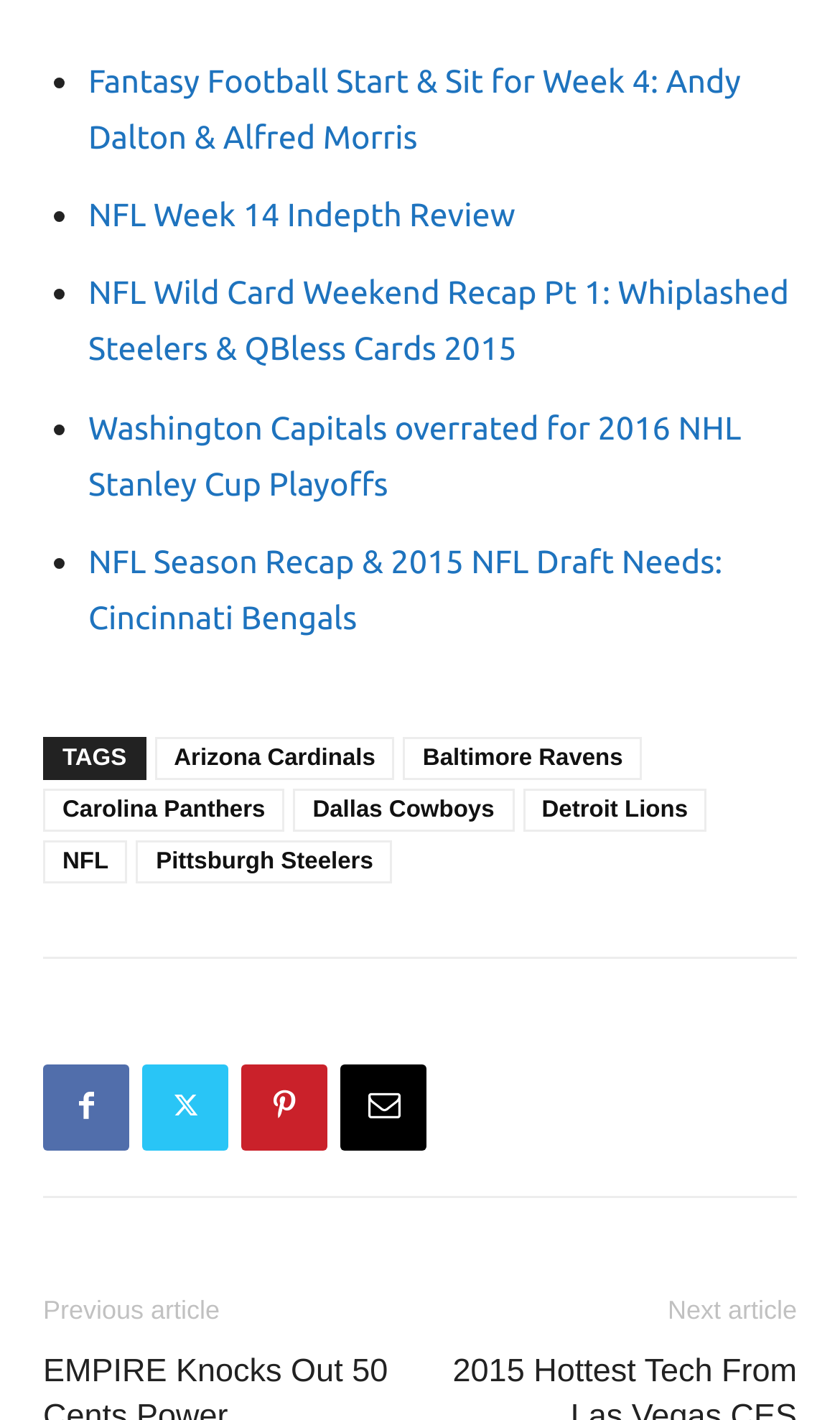Provide the bounding box coordinates of the HTML element described by the text: "input value=" Search" name="q" value="Search"". The coordinates should be in the format [left, top, right, bottom] with values between 0 and 1.

None